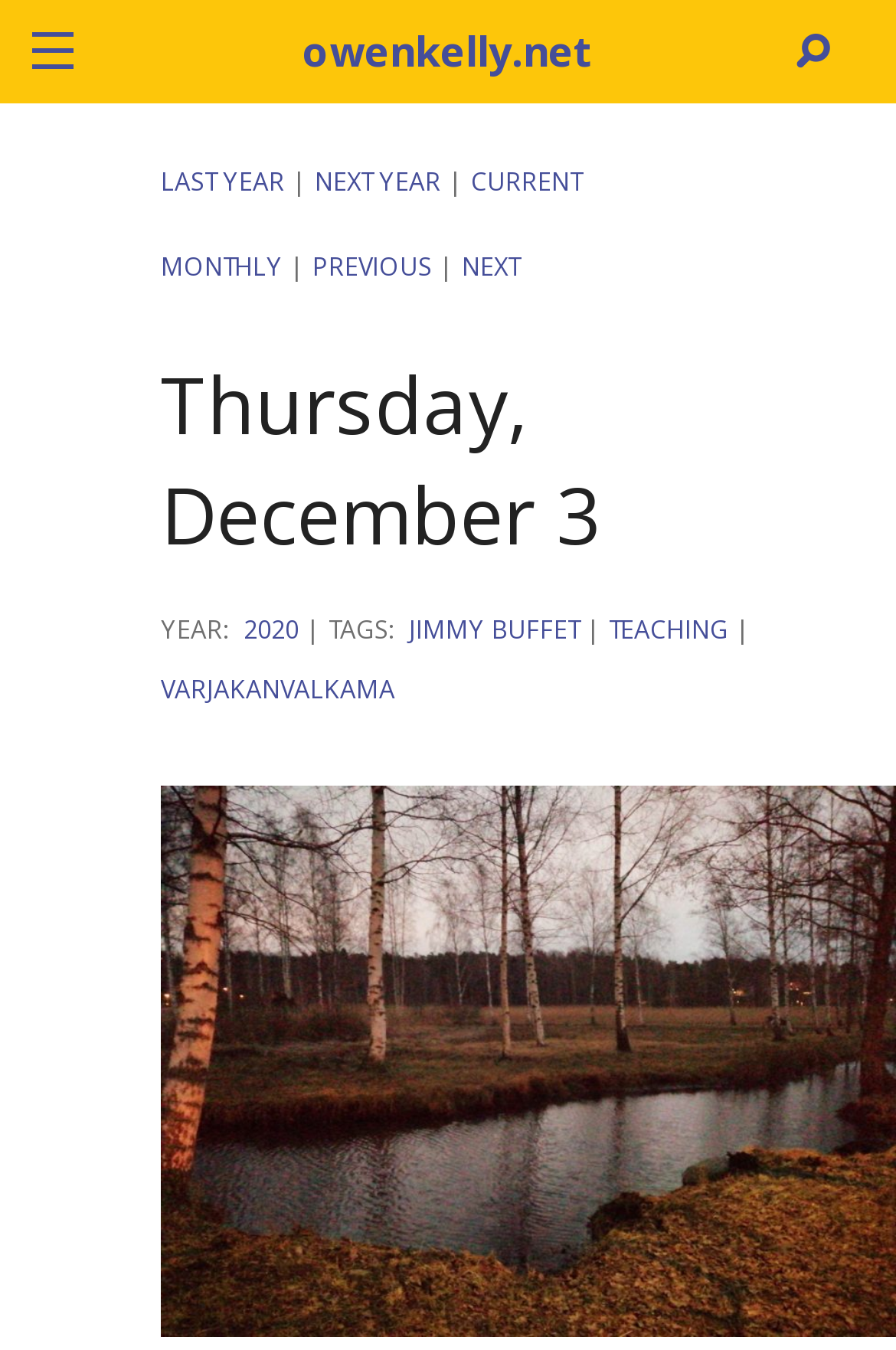Please provide a detailed answer to the question below by examining the image:
What is the current year displayed on the webpage?

The current year is displayed as a link on the webpage, which is '2020'. This can be determined by looking at the link element with the text '2020'.